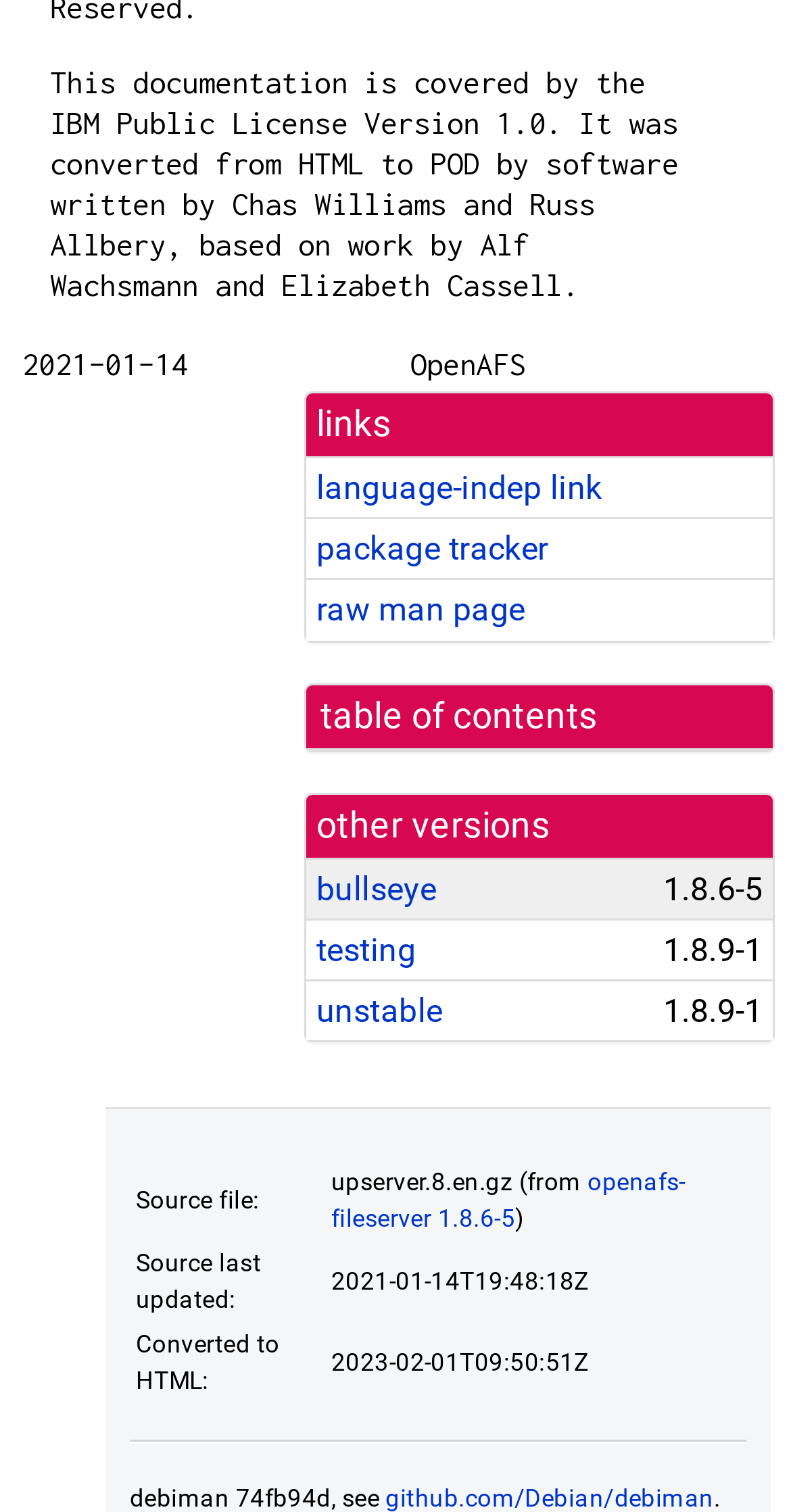Specify the bounding box coordinates of the area that needs to be clicked to achieve the following instruction: "view openafs-fileserver 1.8.6-5".

[0.419, 0.773, 0.867, 0.816]